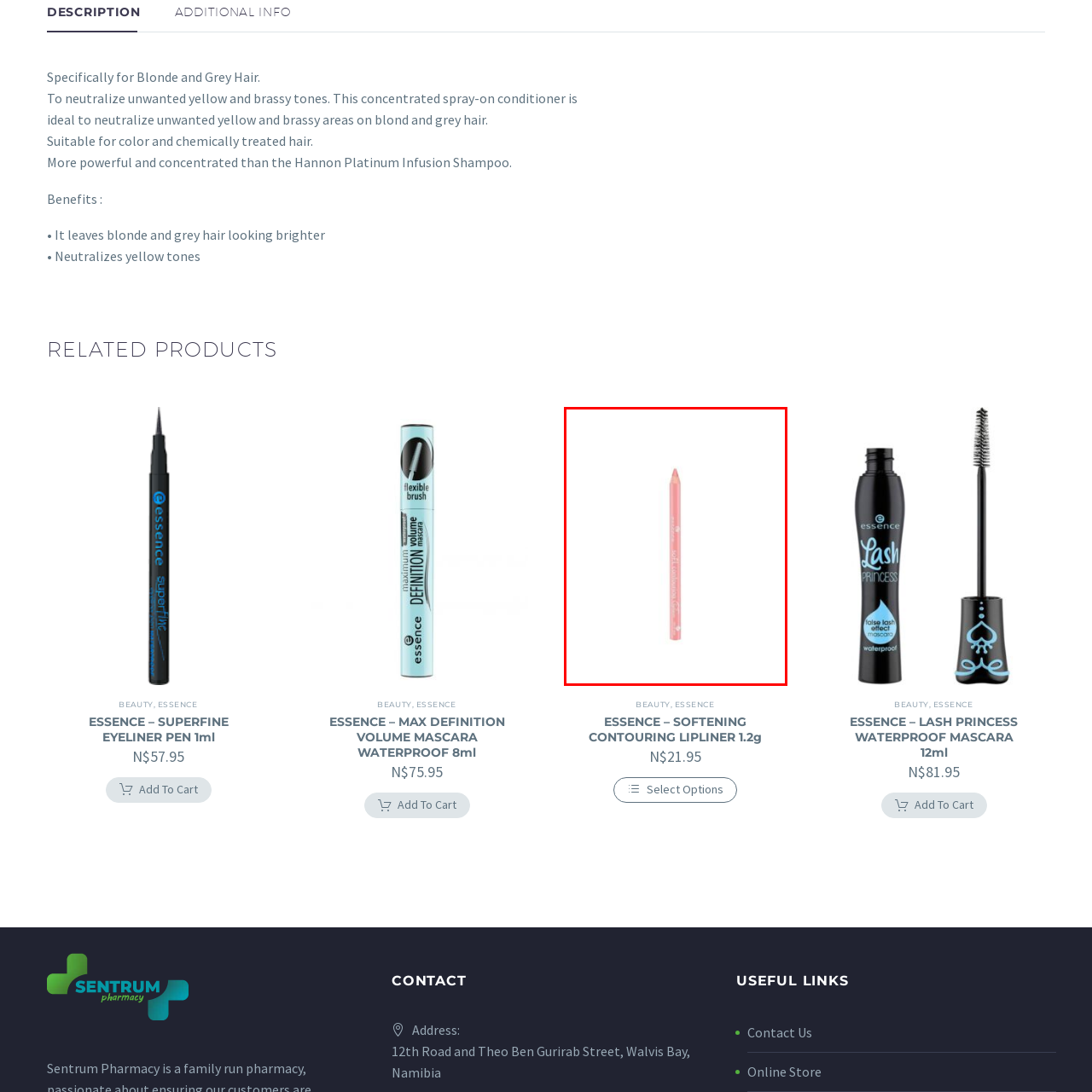How much does the lip liner cost?
Examine the visual content inside the red box and reply with a single word or brief phrase that best answers the question.

N$21.95